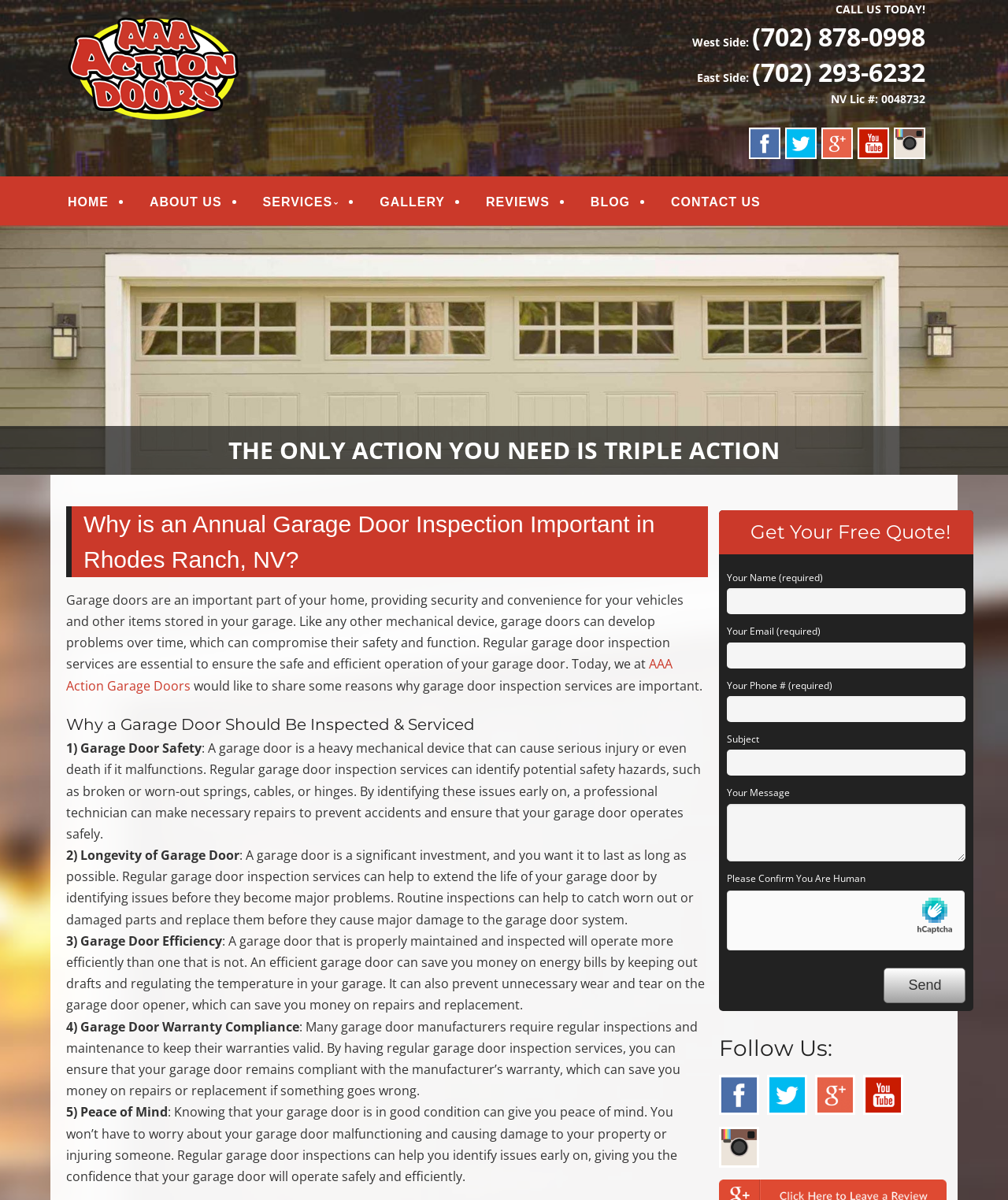Construct a thorough caption encompassing all aspects of the webpage.

This webpage is about AAA Action Doors, a garage door installation service and repair company in Las Vegas. At the top of the page, there is a heading "AAA ACTION DOORS" followed by a link to the company's name. Below it, there is a static text "Las Vegas Garage Door Installation Service & Repair". 

On the top right corner, there is a call-to-action section with a heading "CALL US TODAY!" and phone numbers for the West Side and East Side, along with a Nevada license number. Below it, there are social media links to Facebook, Twitter, Google+, and Instagram, each with an accompanying image.

To the left of the call-to-action section, there is a menu with links to "HOME", "ABOUT US", "SERVICES", "GALLERY", "REVIEWS", "BLOG", and "CONTACT US". 

Below the menu, there is a large image that spans the entire width of the page. 

The main content of the page starts with a heading "Why is an Annual Garage Door Inspection Important in Rhodes Ranch, NV?" followed by a paragraph of text that explains the importance of garage door inspections. The text is divided into five sections, each with a heading and a description: "Why a Garage Door Should Be Inspected & Serviced", "Garage Door Safety", "Longevity of Garage Door", "Garage Door Efficiency", and "Garage Door Warranty Compliance". 

After the five sections, there is a heading "Get Your Free Quote!" followed by a form with fields for name, email, phone number, subject, and message. The form also has a "Send" button and a checkbox to confirm that the user is human.

At the bottom of the page, there is a section with a heading "Follow Us:" and social media links to Facebook, Twitter, Google+, and Instagram, each with an accompanying image.